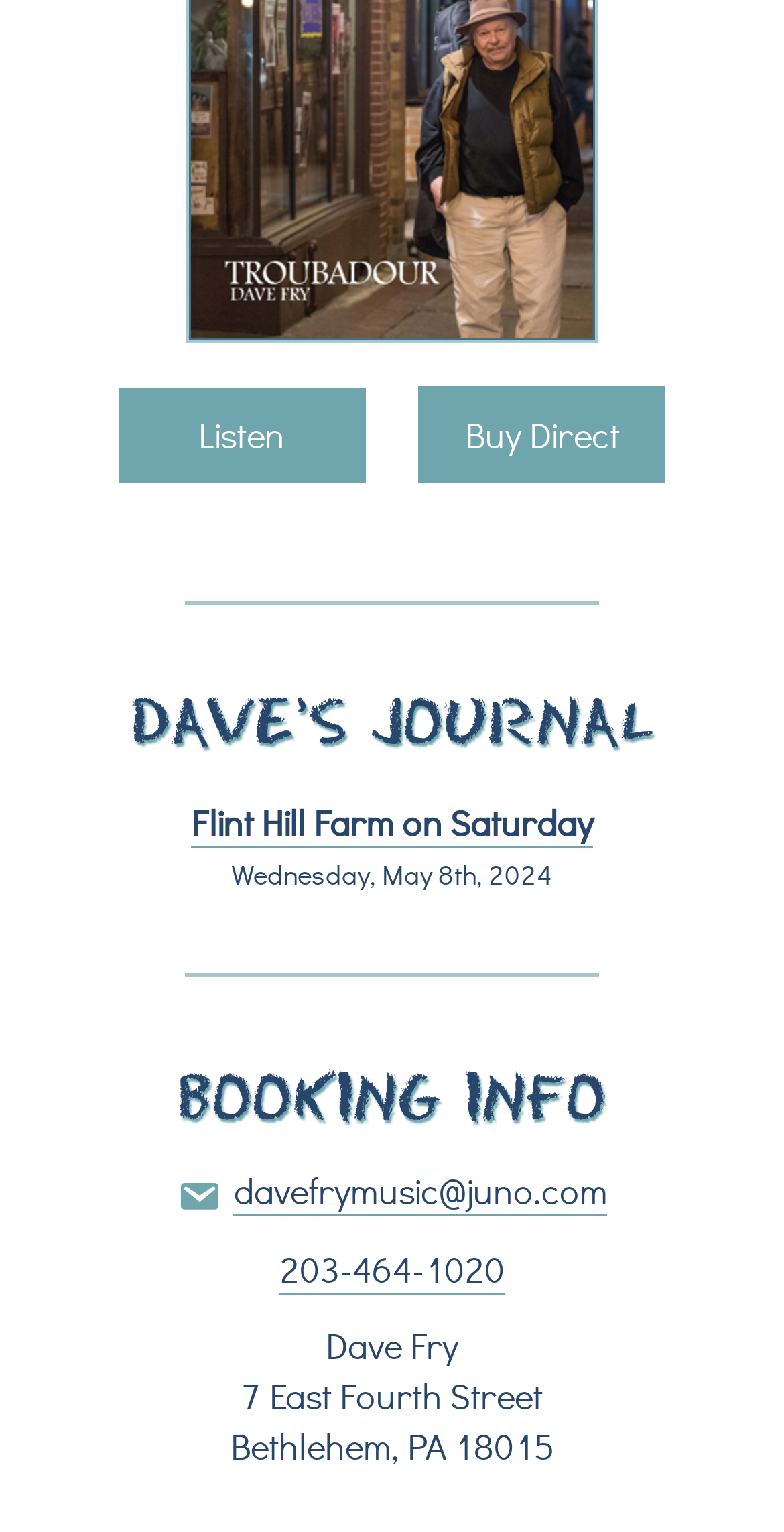Consider the image and give a detailed and elaborate answer to the question: 
What is the phone number of Dave Fry?

The webpage has a link with the phone number '203-464-1020' which is associated with Dave Fry, as indicated by the nearby static text 'Dave Fry'.